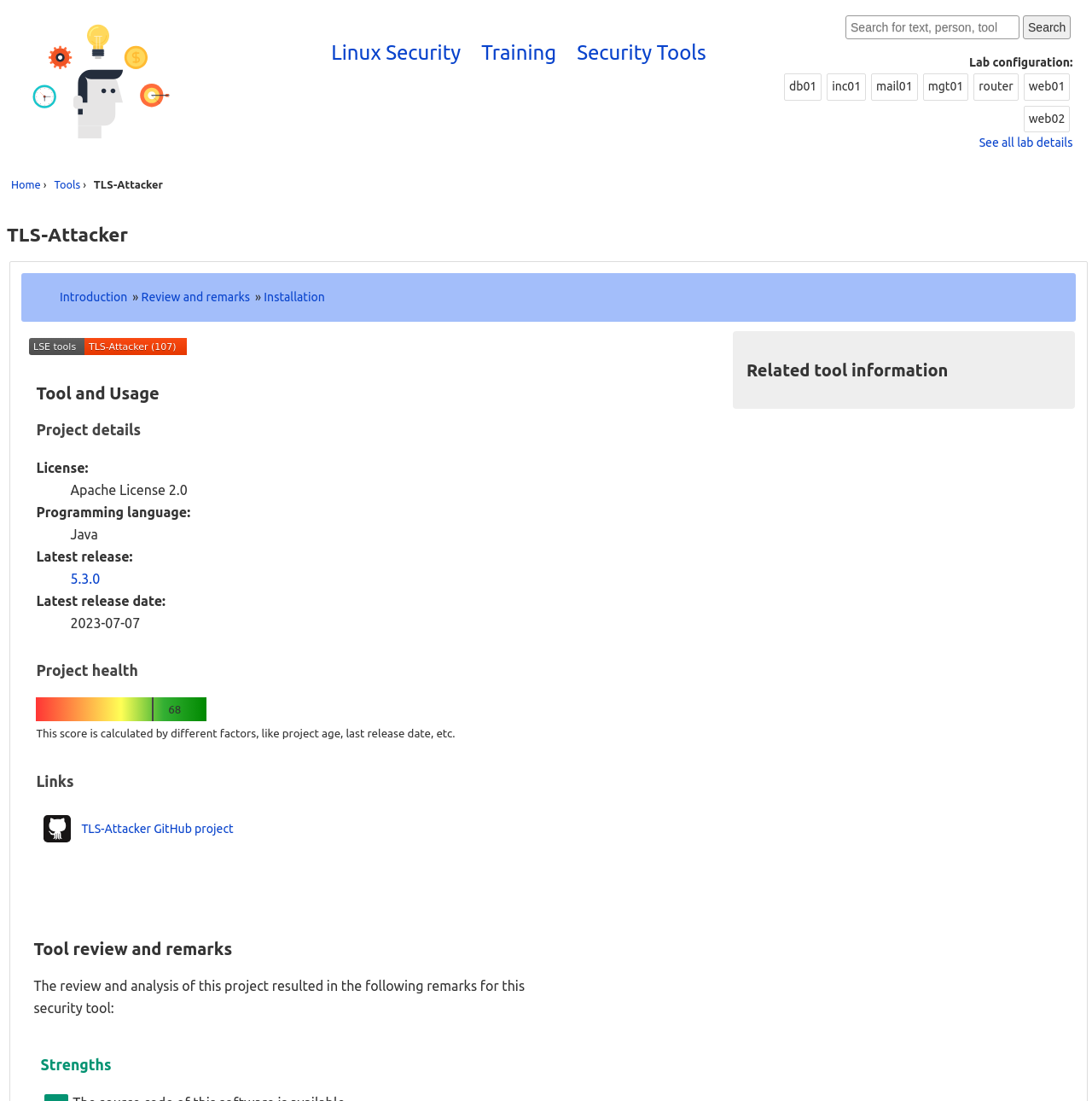What is the score of TLS-Attacker's project health?
Please provide a single word or phrase as the answer based on the screenshot.

68